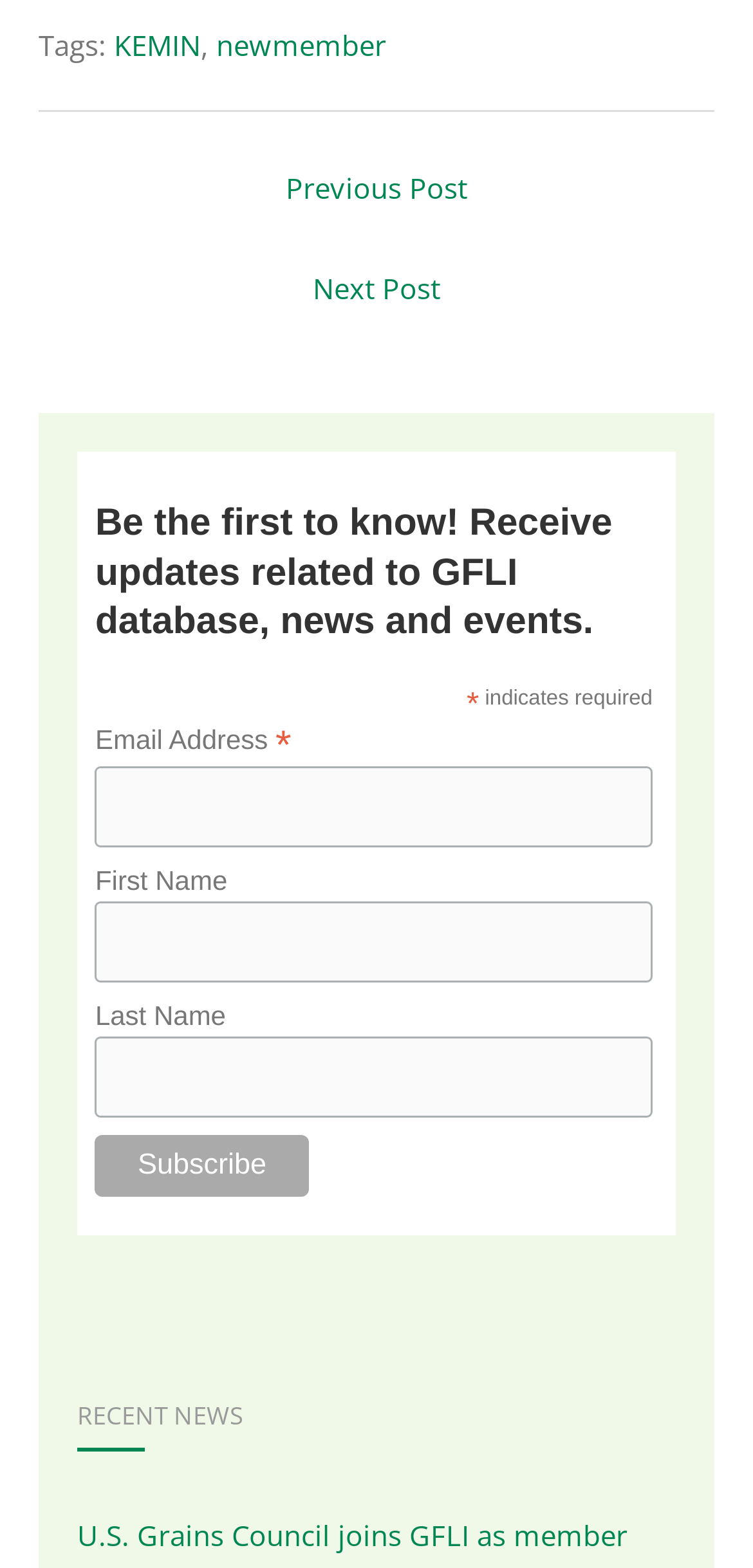What is required to be filled in the form?
Refer to the image and provide a one-word or short phrase answer.

None